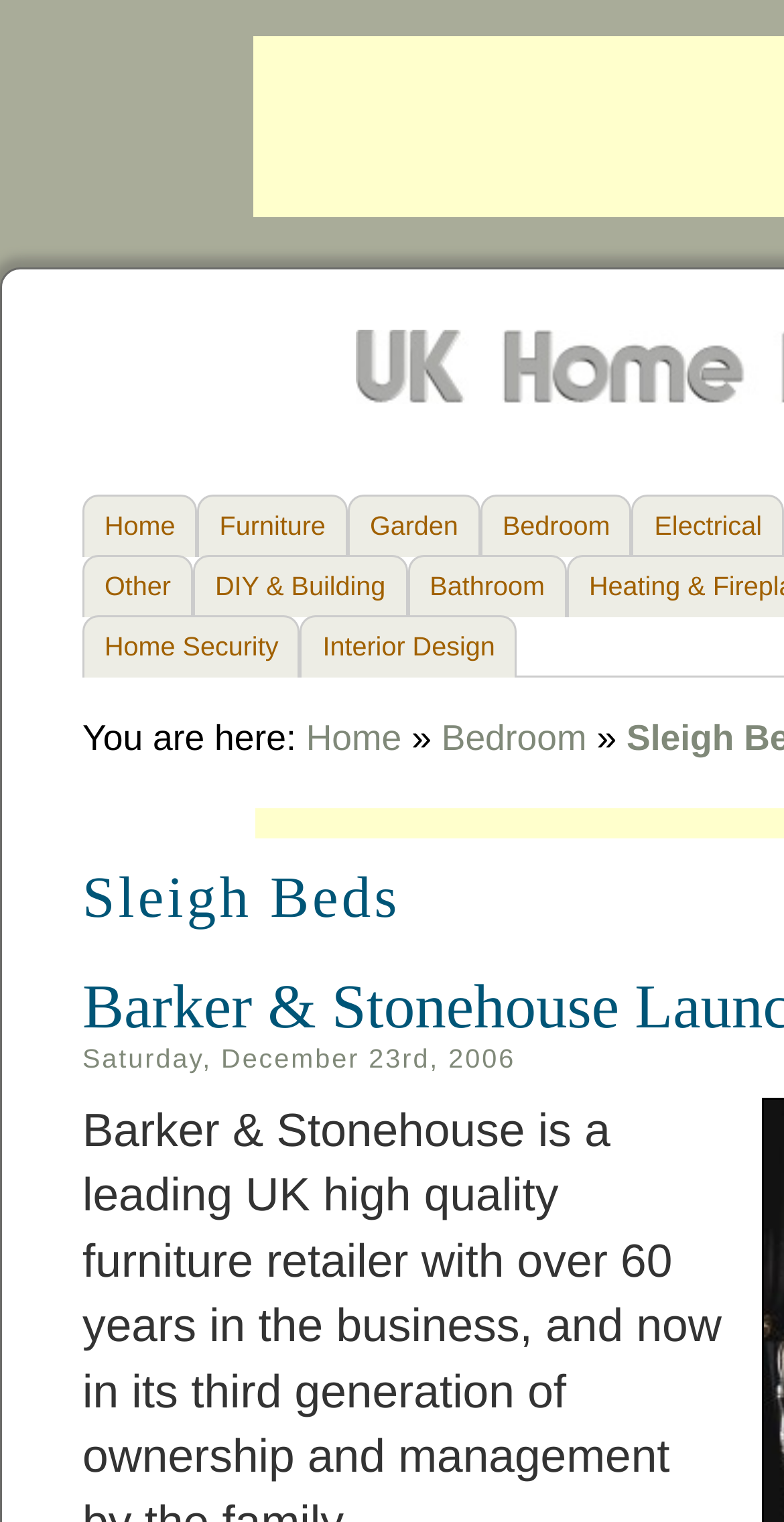Explain the webpage's design and content in an elaborate manner.

This webpage appears to be an archive page for bedroom-related content, specifically focusing on sleigh beds and lit bateau beds. At the top of the page, there is a navigation menu with six links: "Home", "Furniture", "Garden", "Bedroom", "Electrical", and "Other", which are evenly spaced and aligned horizontally. Below this menu, there is a secondary navigation menu with five links: "Other", "DIY & Building", "Bathroom", "Home Security", and "Interior Design", also aligned horizontally.

On the left side of the page, there is a breadcrumb trail indicating the current page's location, with the text "You are here:" followed by links to "Home" and "Bedroom". To the right of the breadcrumb trail, there is a date stamp reading "Saturday, December 23rd, 2006". The rest of the page's content is not explicitly described in the accessibility tree, but based on the meta description, it likely contains information and resources related to sleigh beds and lit bateau beds.